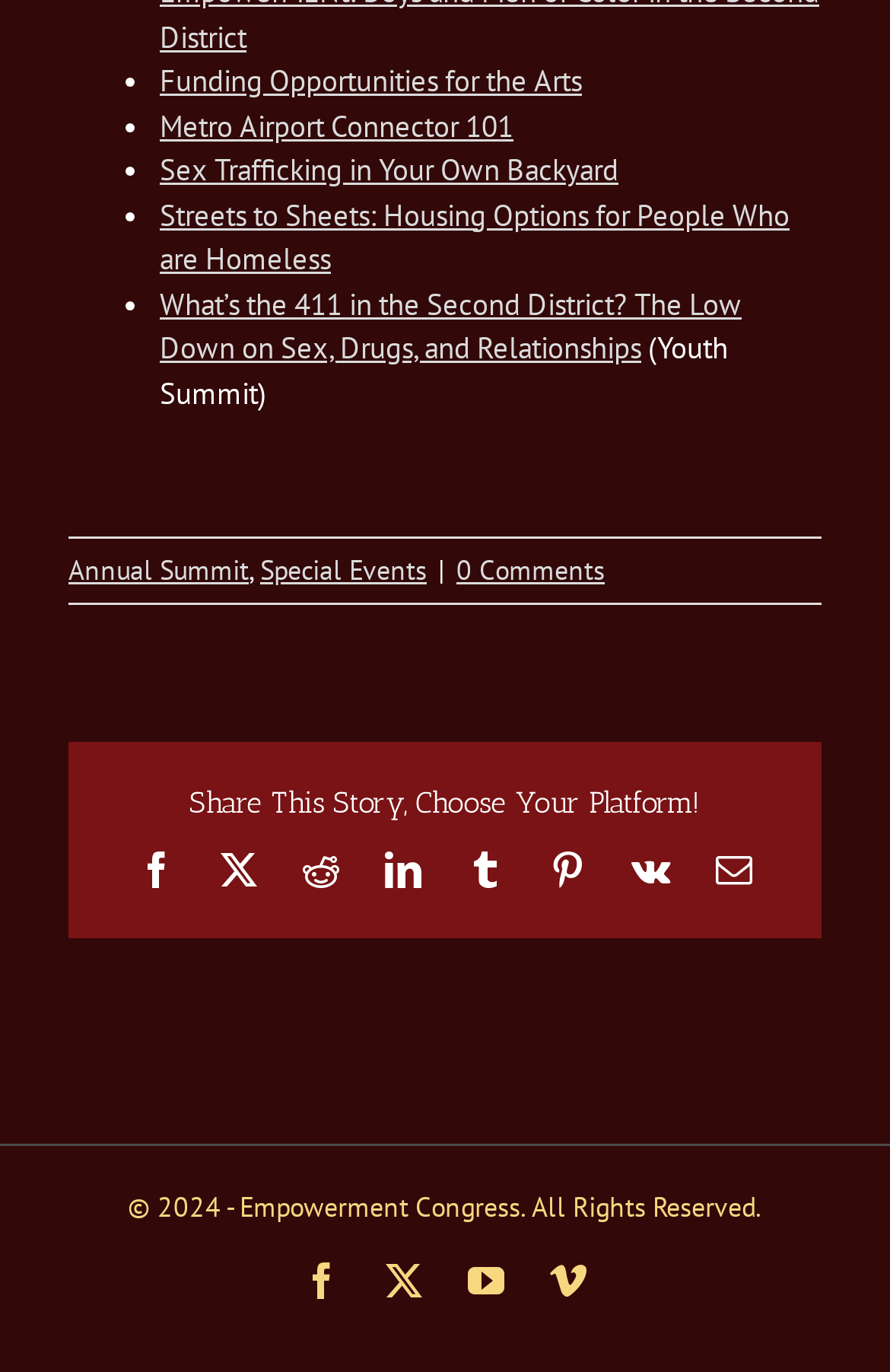What is the copyright year mentioned at the bottom of the page?
Please provide an in-depth and detailed response to the question.

The copyright year mentioned at the bottom of the page is 2024, which is part of the static text element '© 2024 - Empowerment Congress. All Rights Reserved.' with bounding box coordinates [0.144, 0.867, 0.856, 0.892].